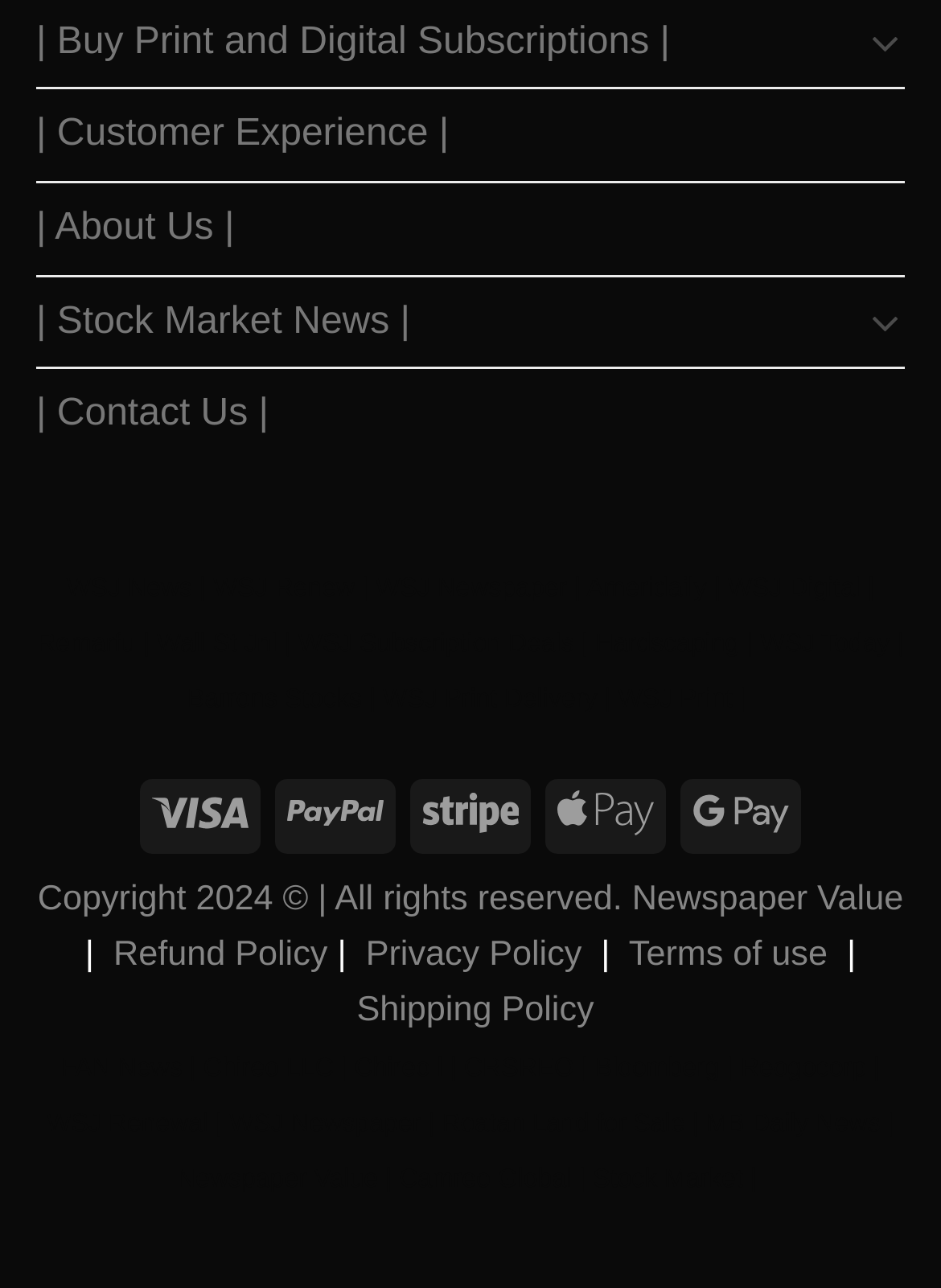Locate the coordinates of the bounding box for the clickable region that fulfills this instruction: "Check the 'Refund Policy'".

[0.121, 0.726, 0.348, 0.756]